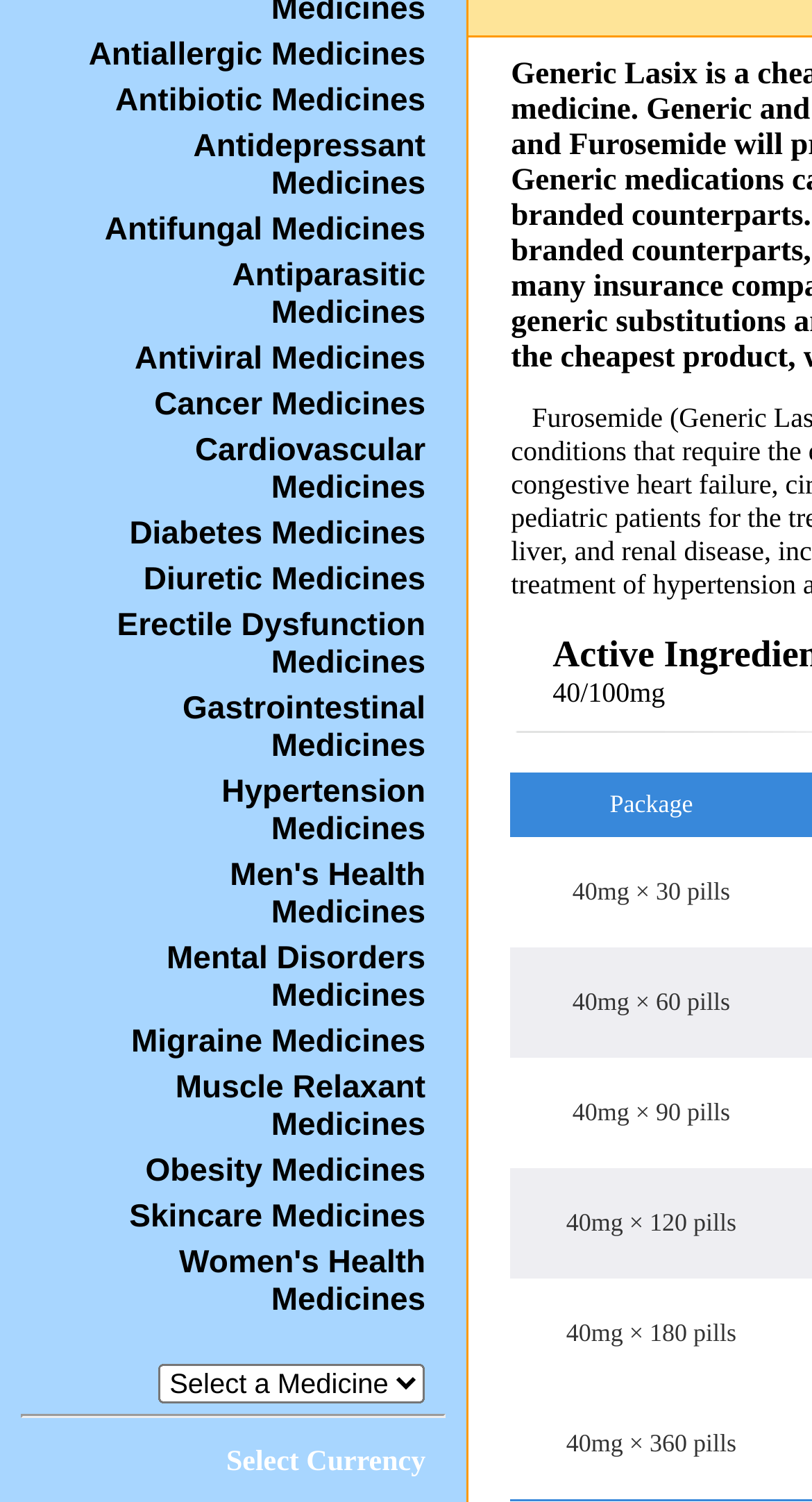Provide the bounding box coordinates for the specified HTML element described in this description: "Mental Disorders Medicines". The coordinates should be four float numbers ranging from 0 to 1, in the format [left, top, right, bottom].

[0.372, 0.455, 0.92, 0.48]